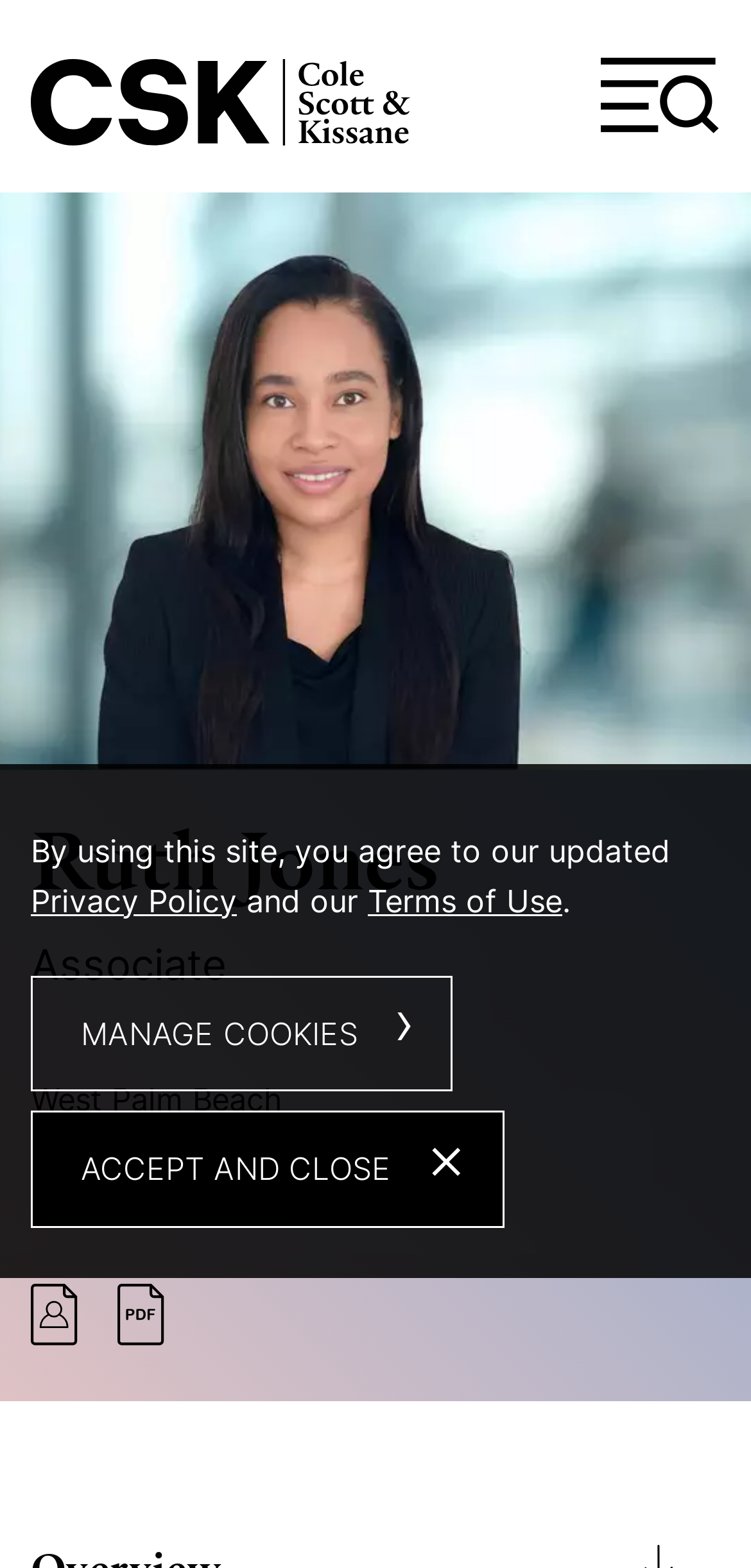Please determine the bounding box coordinates of the clickable area required to carry out the following instruction: "jump to page". The coordinates must be four float numbers between 0 and 1, represented as [left, top, right, bottom].

[0.151, 0.006, 0.5, 0.056]